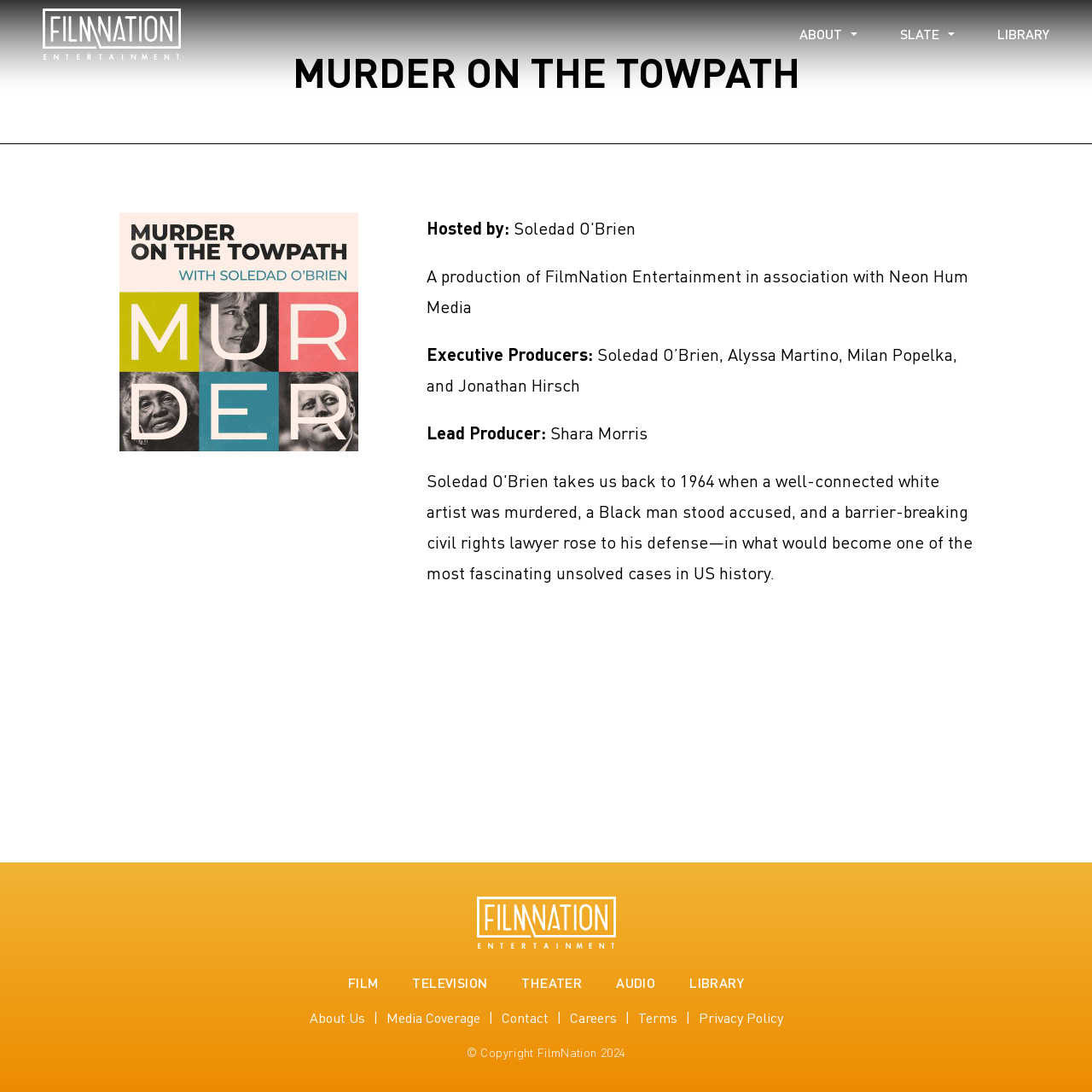Provide the bounding box coordinates for the area that should be clicked to complete the instruction: "View 'MURDER ON THE TOWPATH' details".

[0.039, 0.047, 0.961, 0.084]